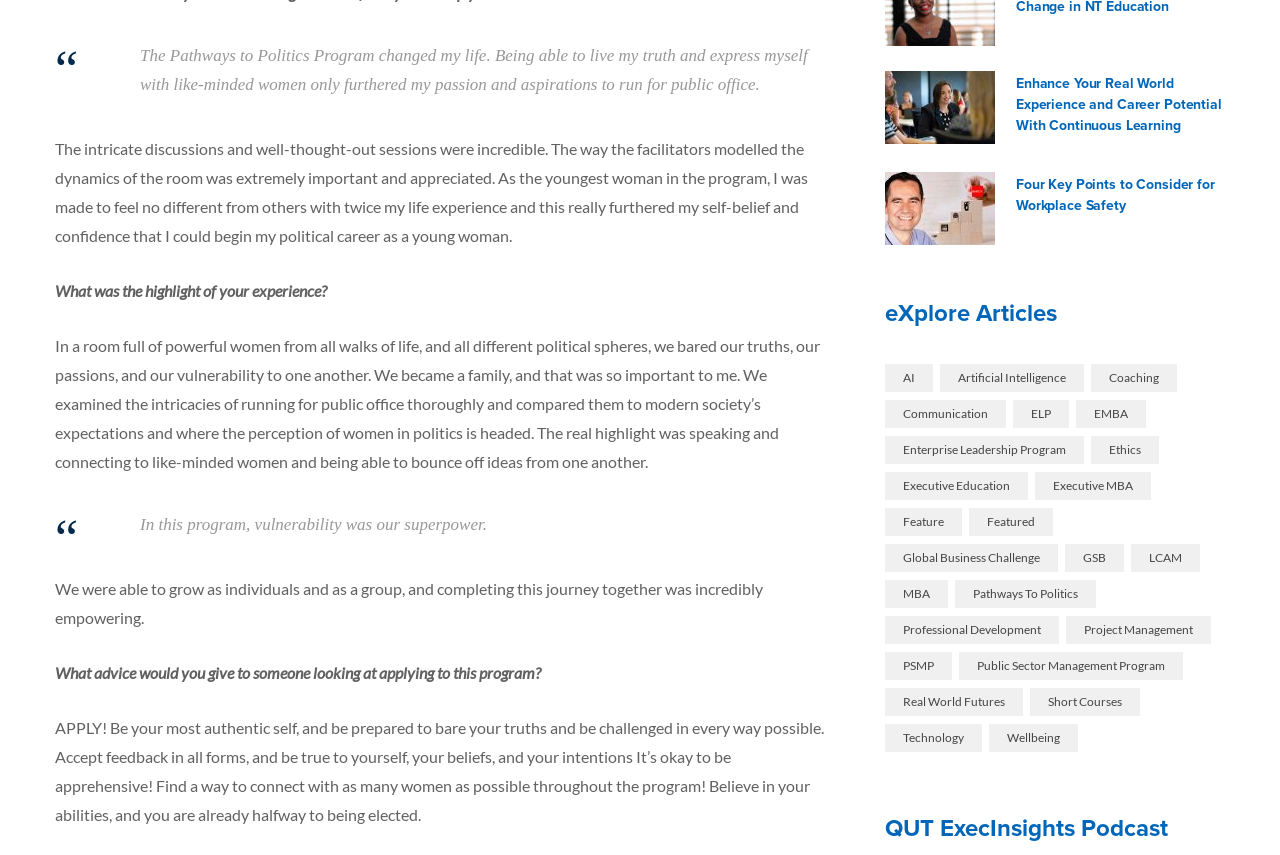Please answer the following question using a single word or phrase: 
How many links are there under the 'eXplore Articles' heading?

24